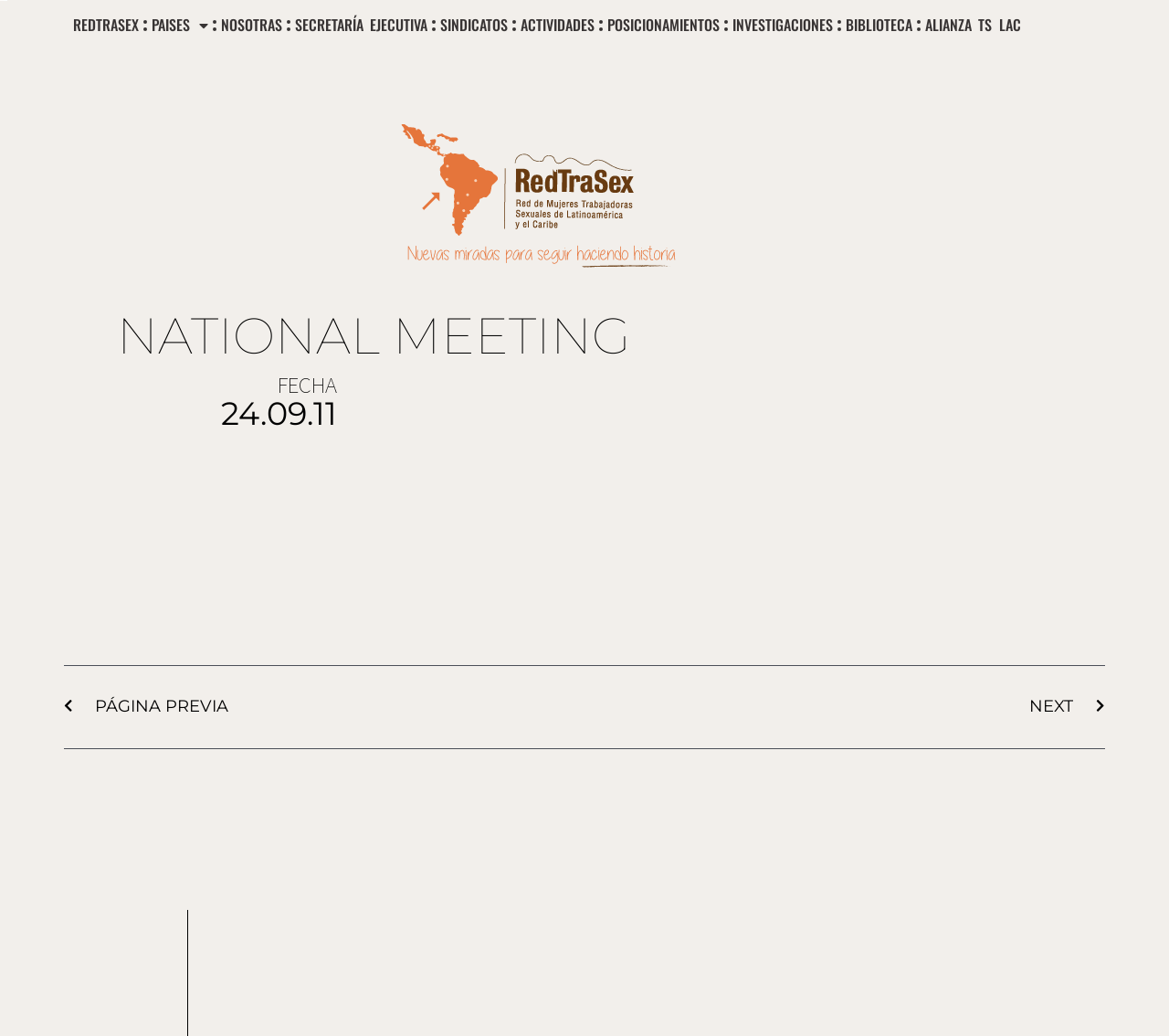Determine the bounding box coordinates of the clickable area required to perform the following instruction: "go to NEXT page". The coordinates should be represented as four float numbers between 0 and 1: [left, top, right, bottom].

[0.5, 0.669, 0.945, 0.696]